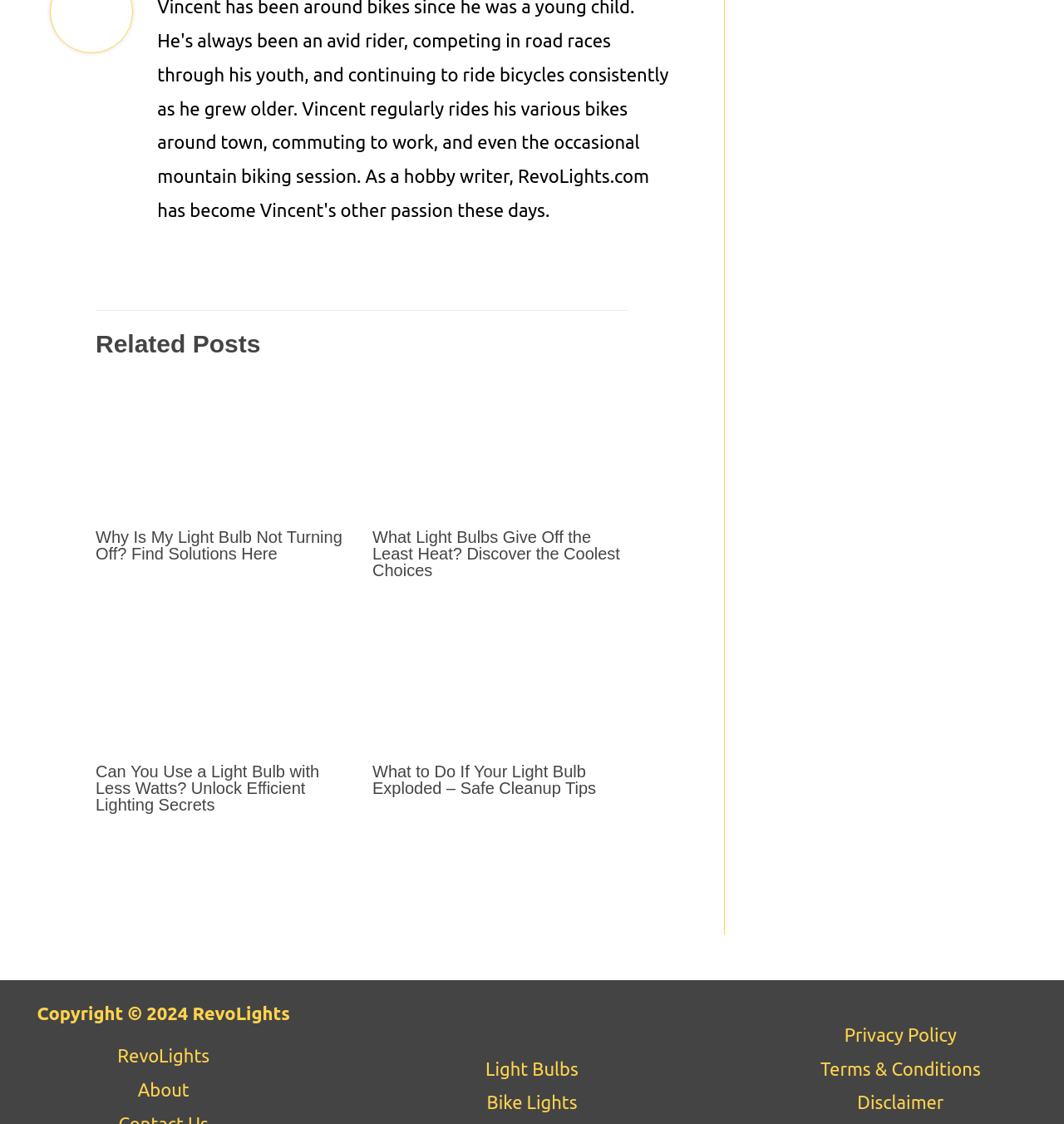Predict the bounding box coordinates of the area that should be clicked to accomplish the following instruction: "View Cart". The bounding box coordinates should consist of four float numbers between 0 and 1, i.e., [left, top, right, bottom].

None